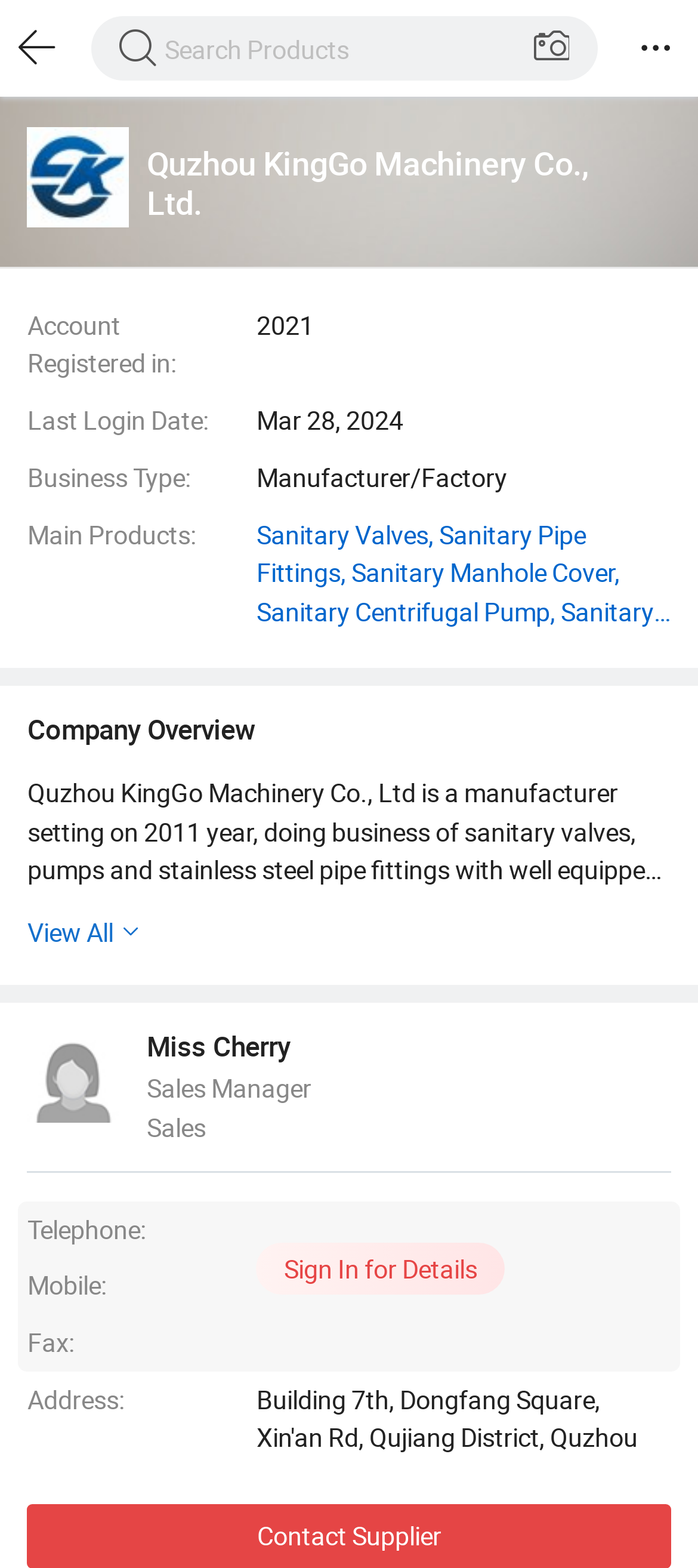What is the last login date of the account?
Refer to the image and answer the question using a single word or phrase.

Mar 28, 2024